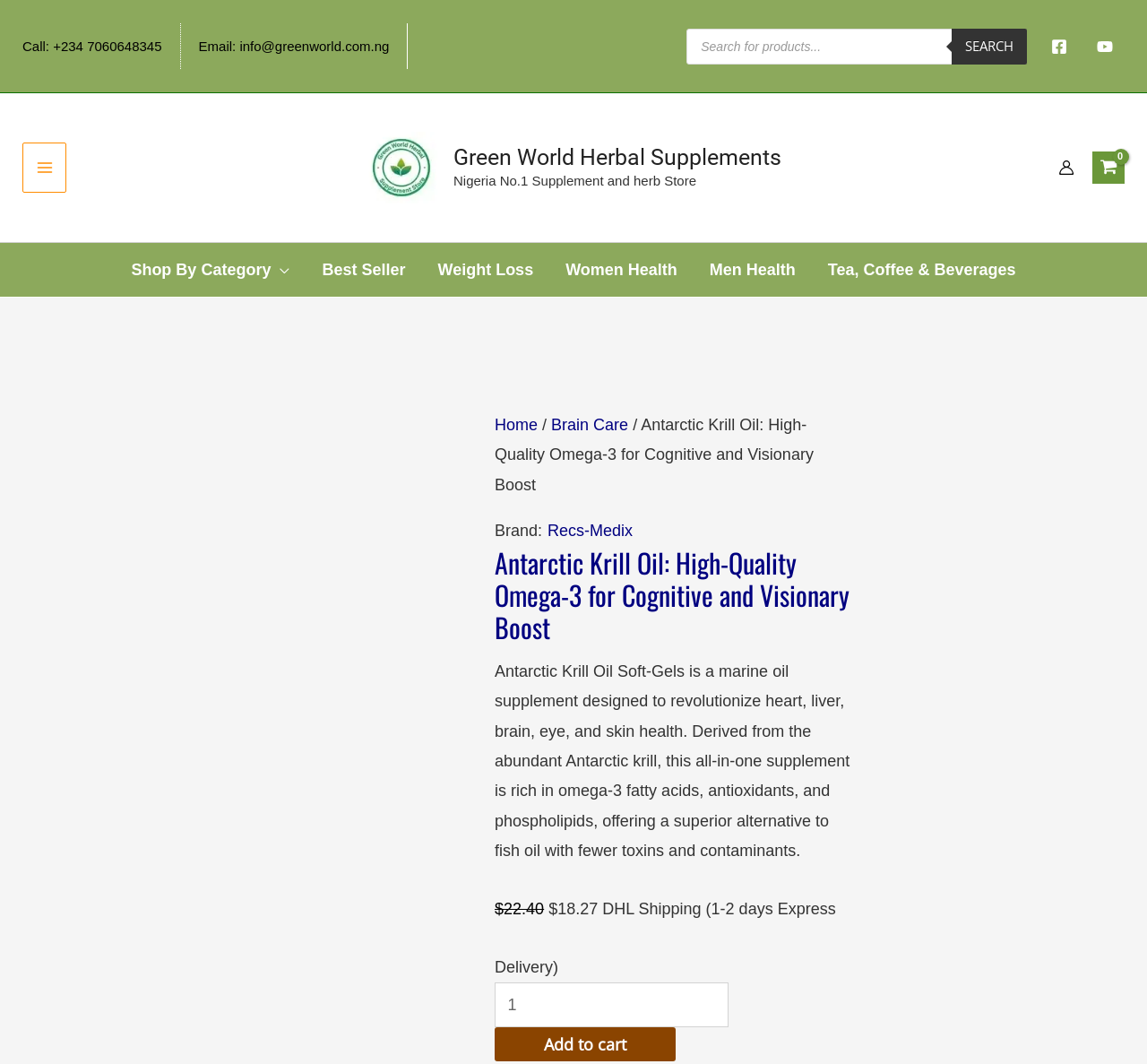Please identify the bounding box coordinates of the clickable element to fulfill the following instruction: "View shopping cart". The coordinates should be four float numbers between 0 and 1, i.e., [left, top, right, bottom].

[0.952, 0.142, 0.98, 0.173]